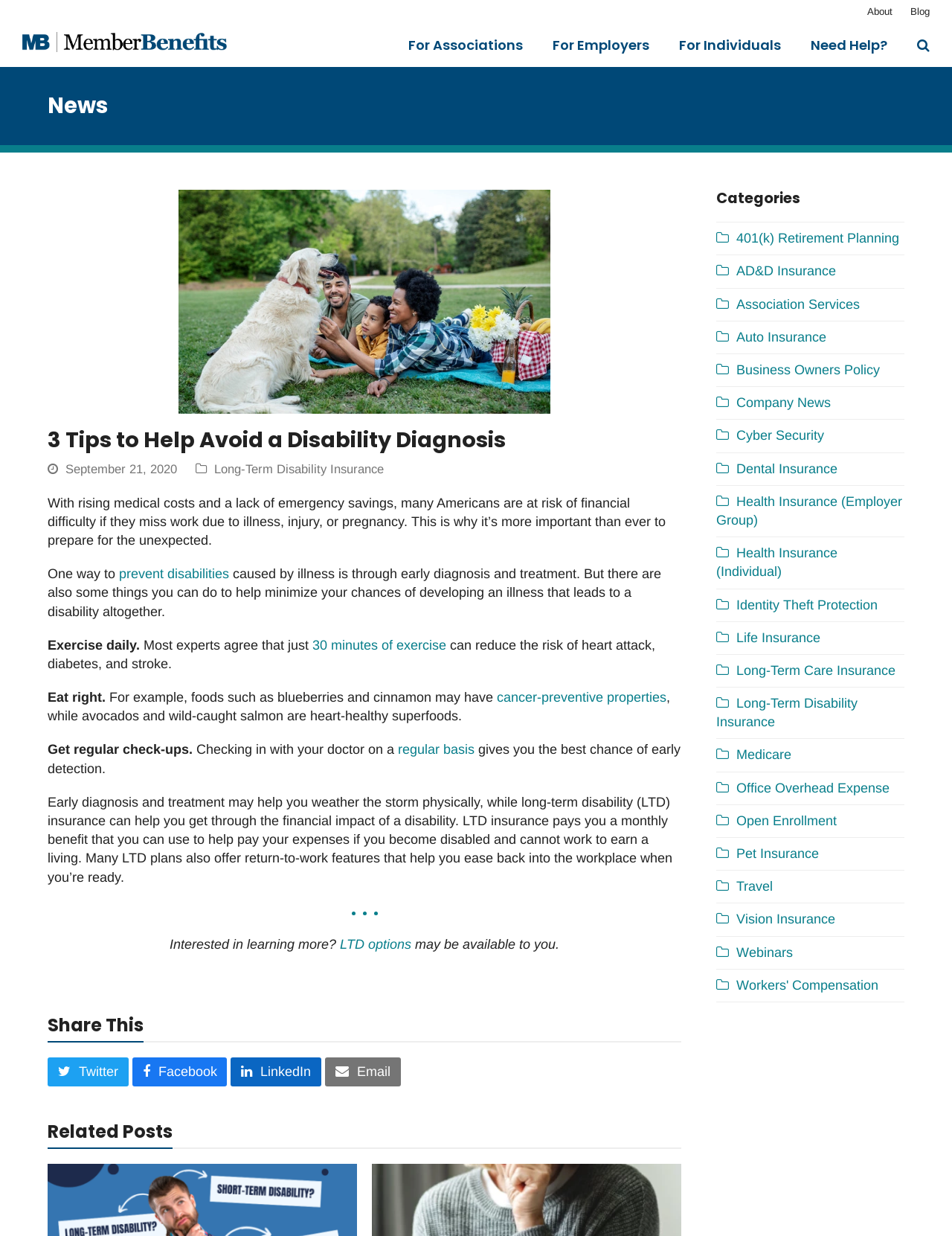How can early diagnosis and treatment help in case of a disability?
Can you give a detailed and elaborate answer to the question?

According to the webpage, early diagnosis and treatment can help individuals weather the storm physically, which means they can recover better and faster from a disability.